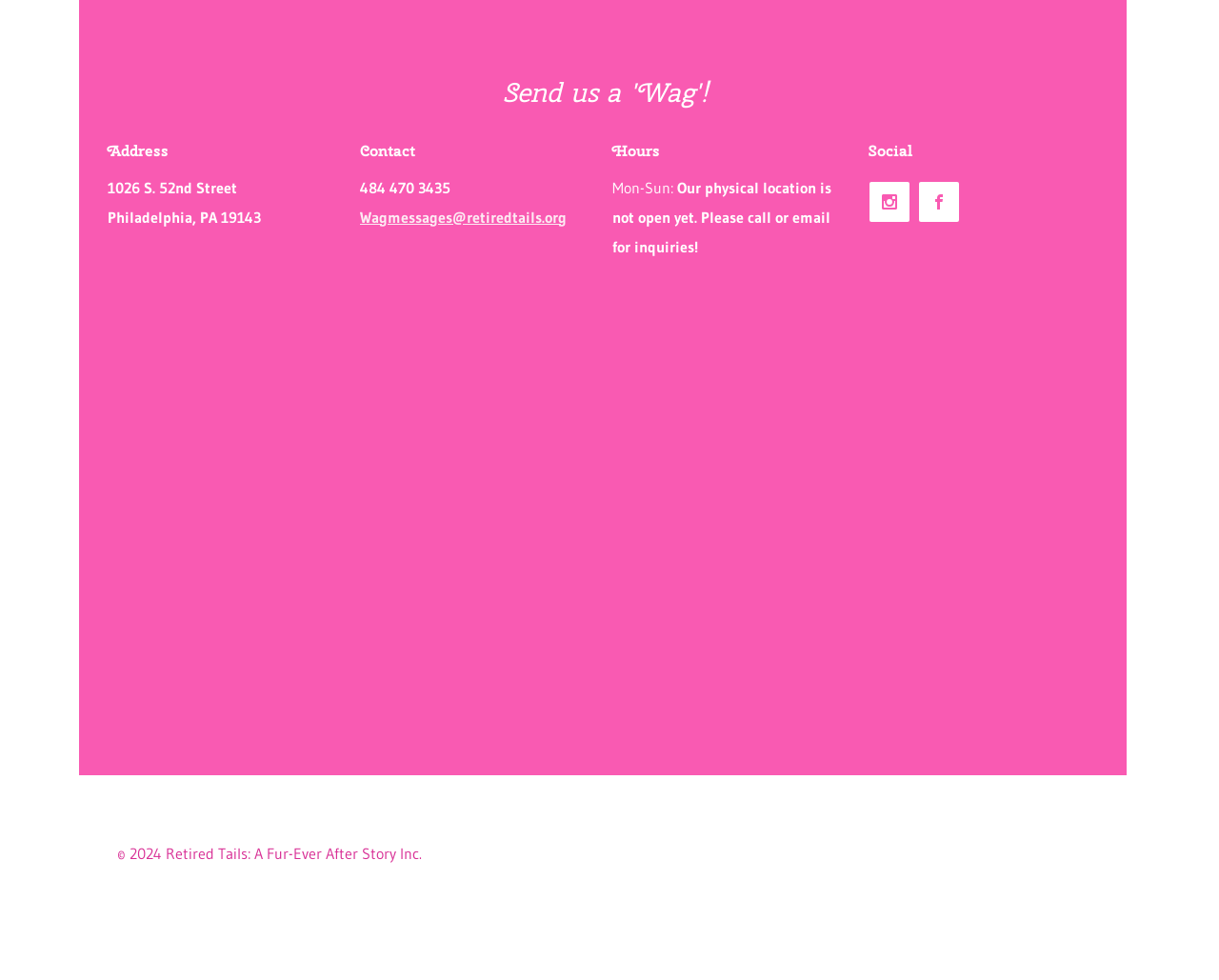Answer the question with a single word or phrase: 
How many social media links are available?

2